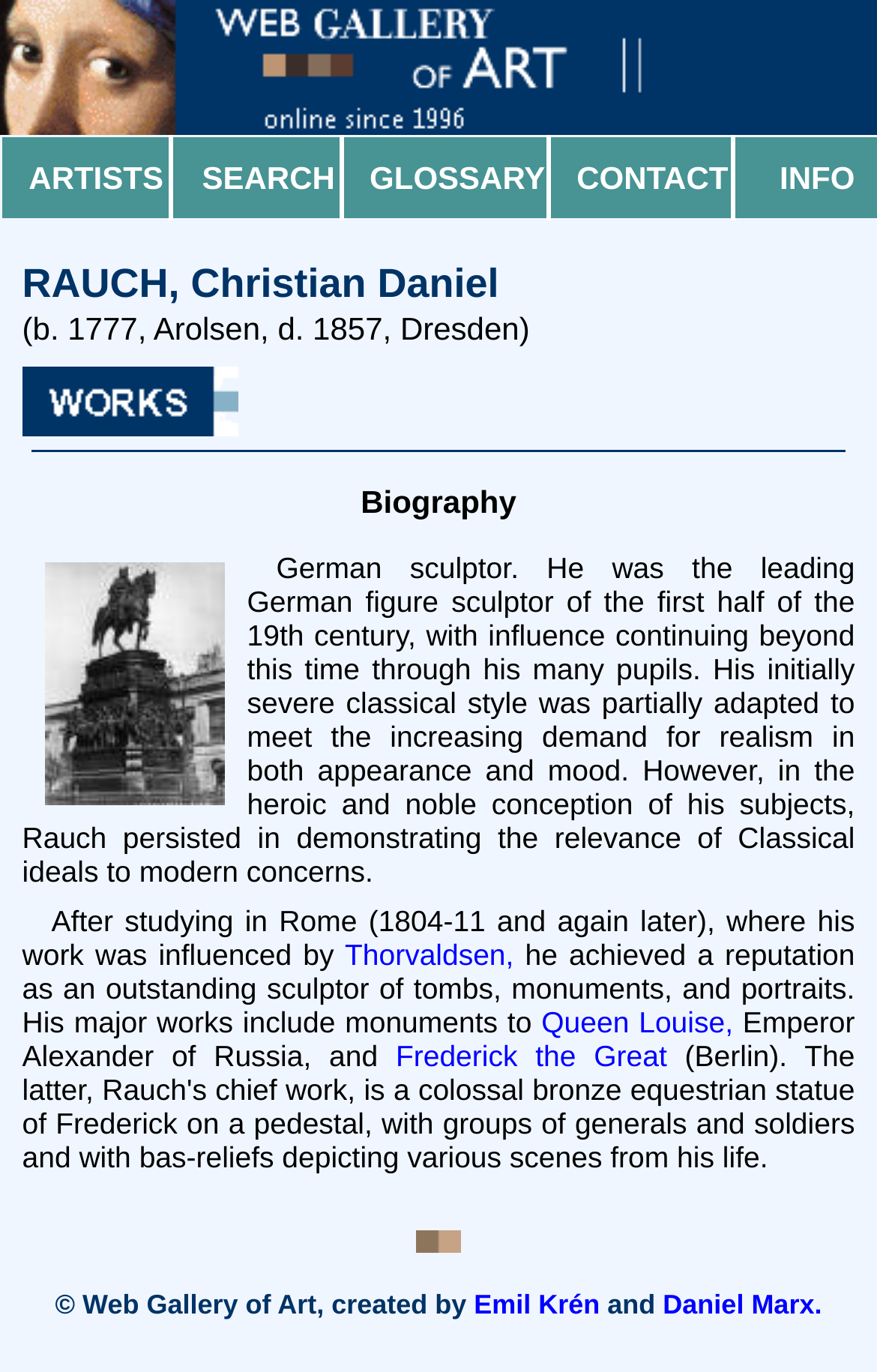What is the name of the artist who influenced Rauch's work in Rome?
Using the image, provide a concise answer in one word or a short phrase.

Thorvaldsen